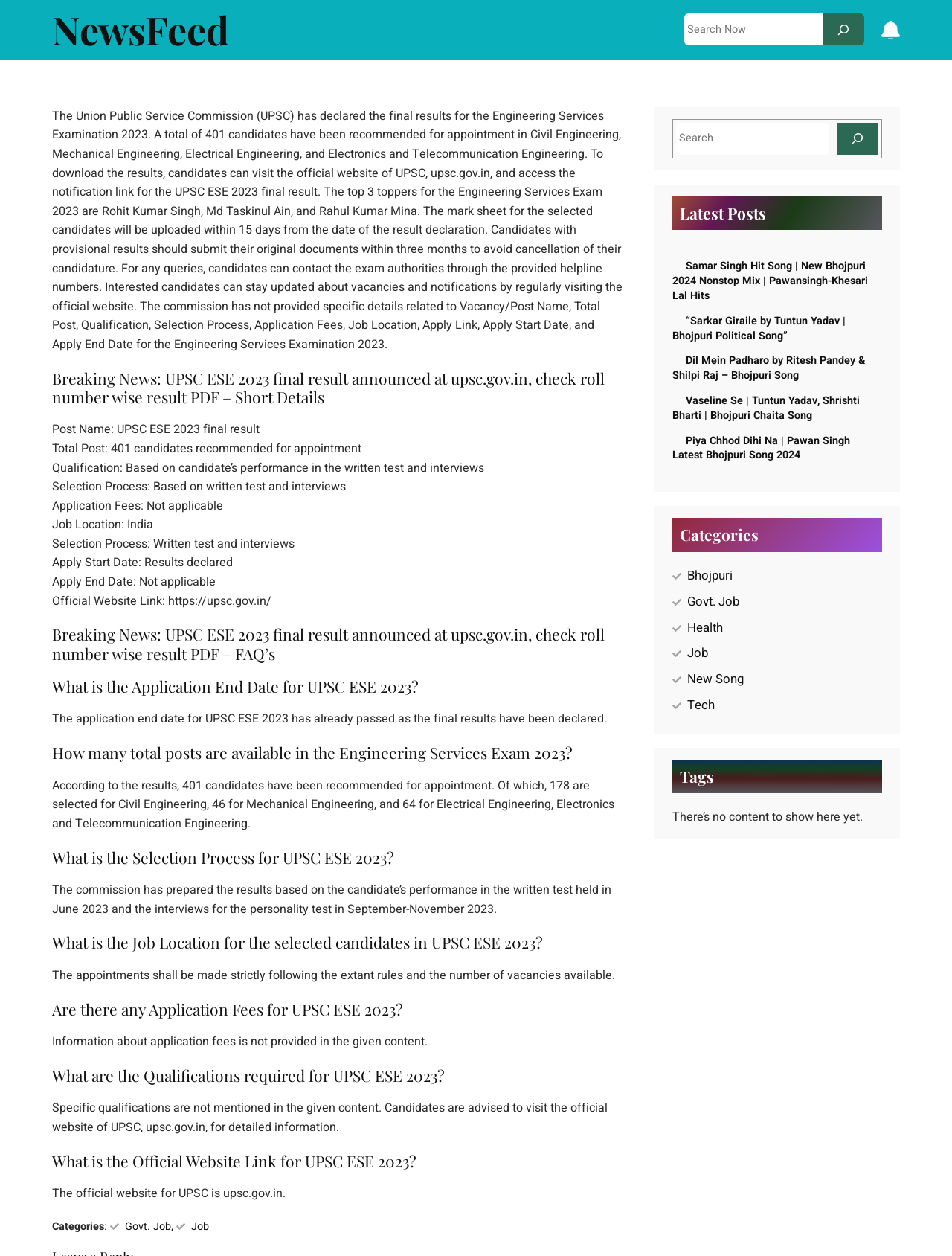Find the bounding box coordinates of the clickable area required to complete the following action: "Search for something".

[0.719, 0.011, 0.864, 0.036]